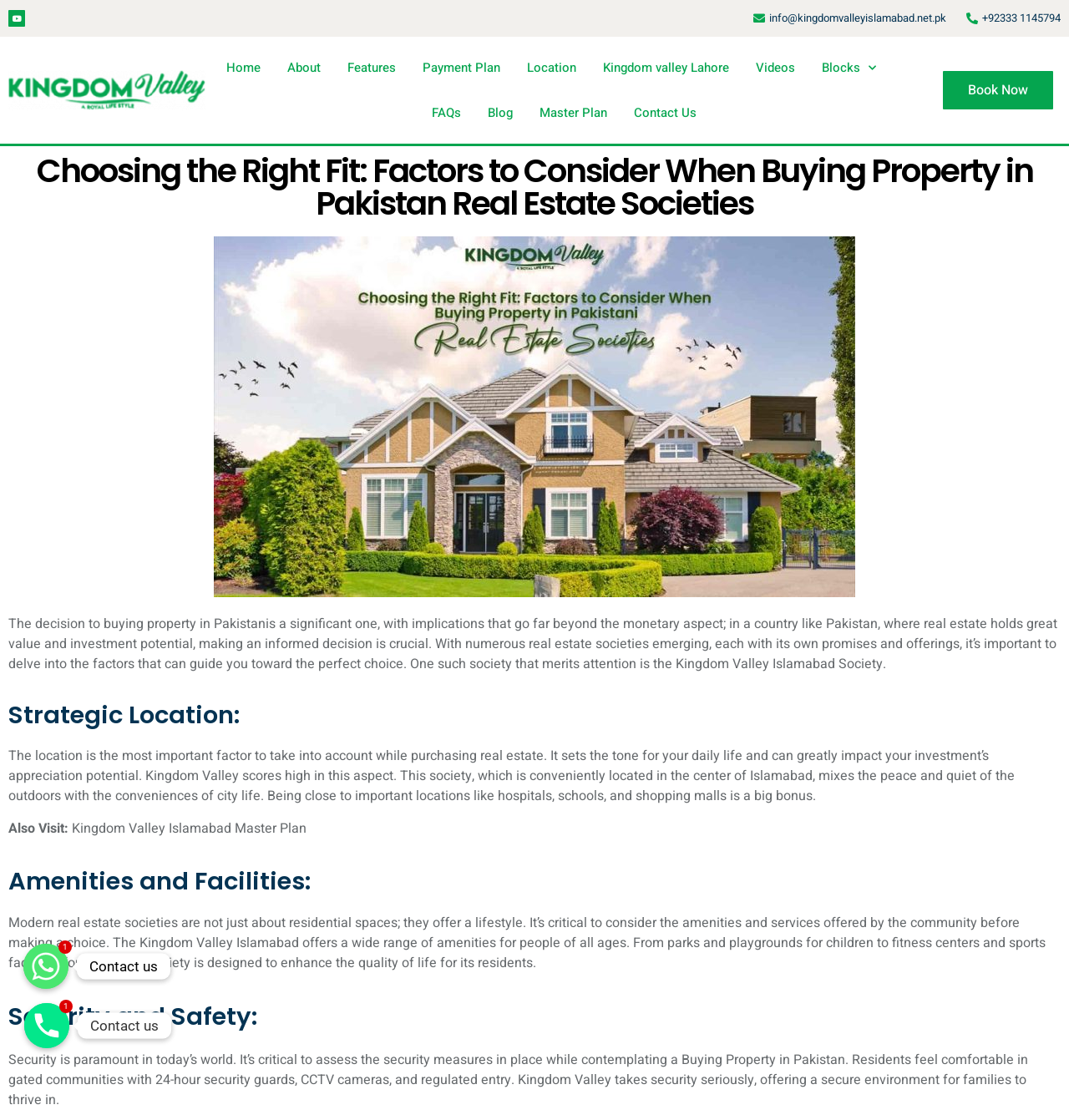Provide the bounding box coordinates for the UI element that is described by this text: "Blog". The coordinates should be in the form of four float numbers between 0 and 1: [left, top, right, bottom].

[0.456, 0.081, 0.48, 0.121]